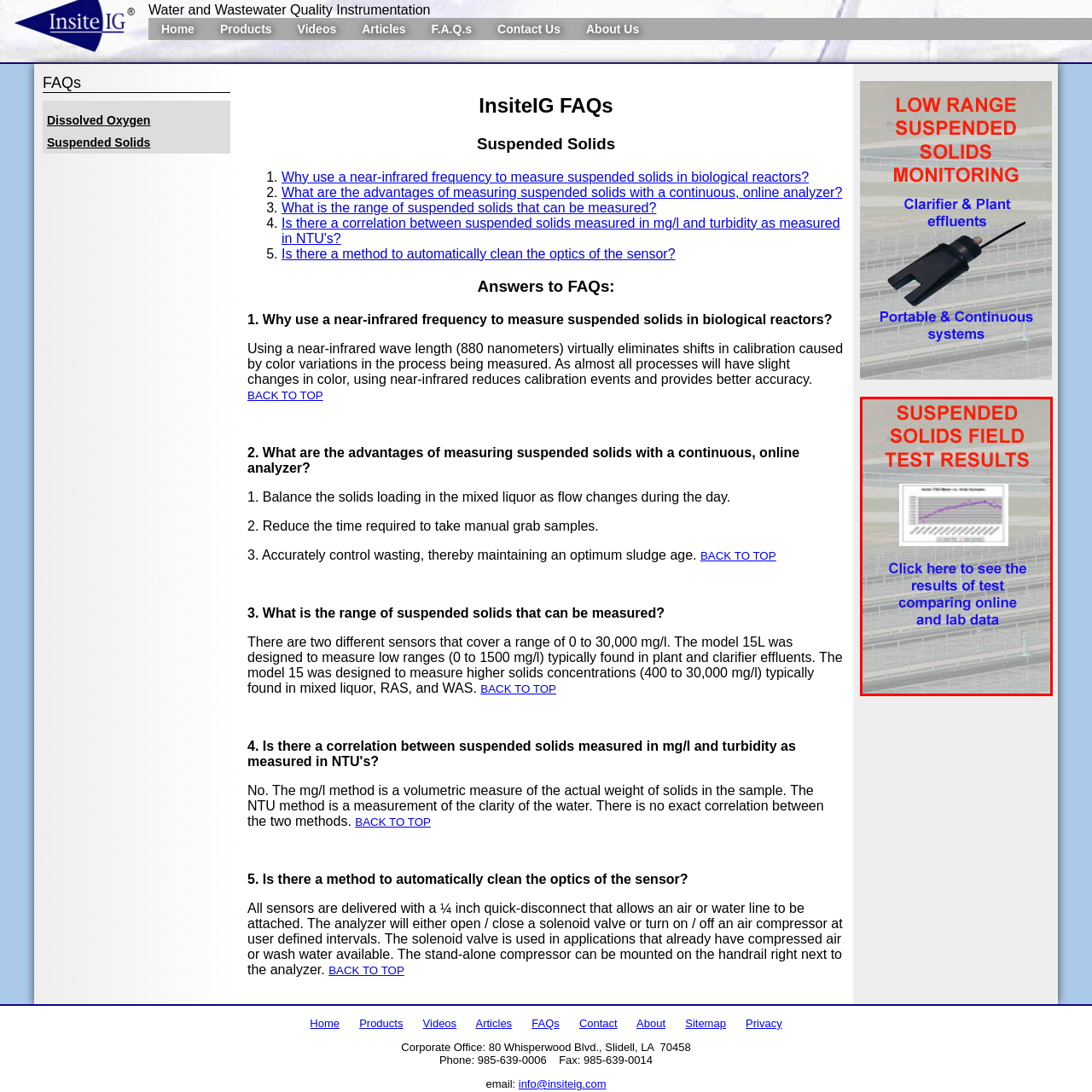Focus on the image encased in the red box and respond to the question with a single word or phrase:
What is the background of the image?

Wastewater treatment plant